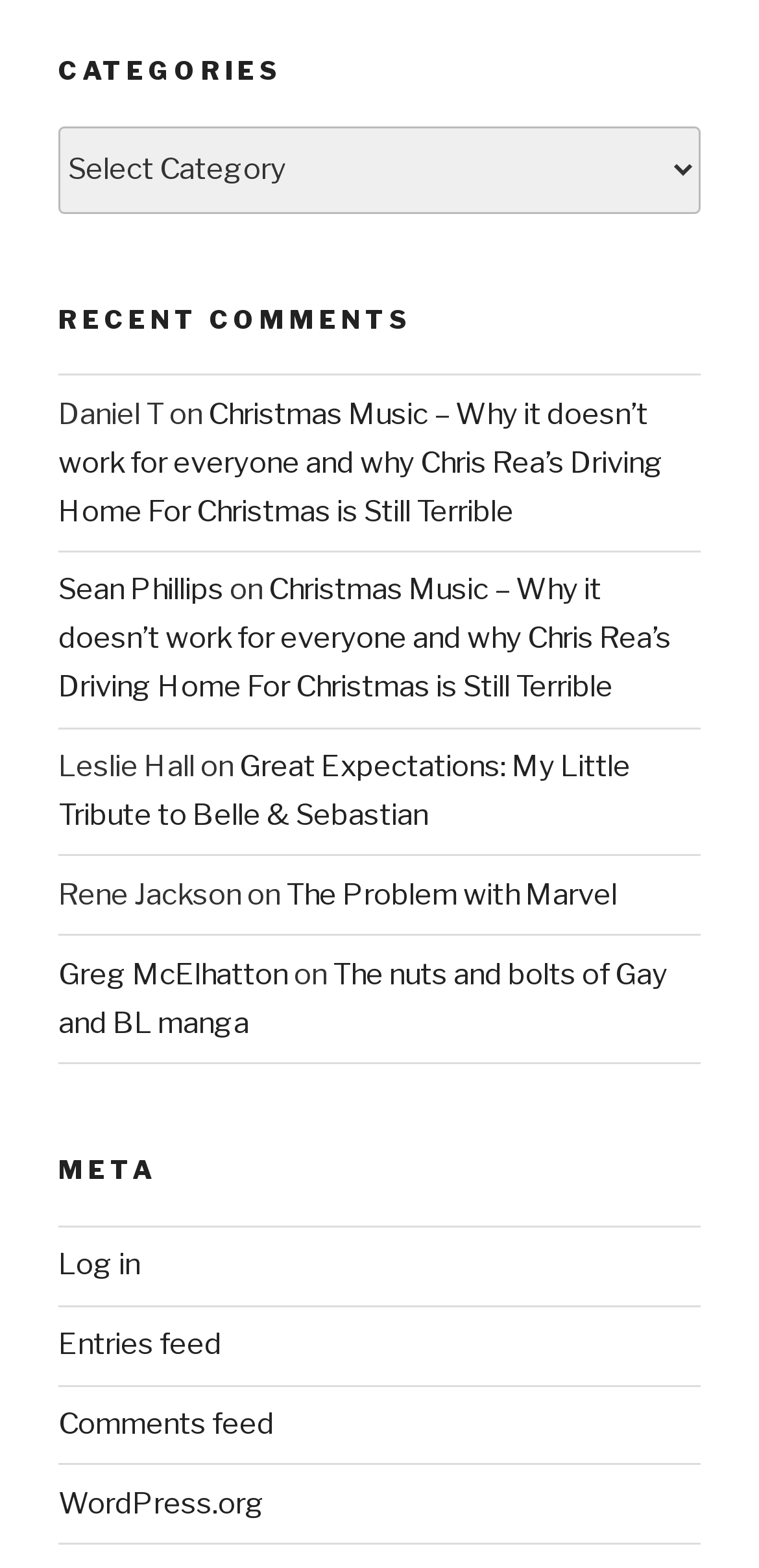Who wrote the article about Christmas music?
Answer the question with a thorough and detailed explanation.

The author of the article about Christmas music is 'Daniel T' which is indicated by the static text 'Daniel T' followed by the link to the article.